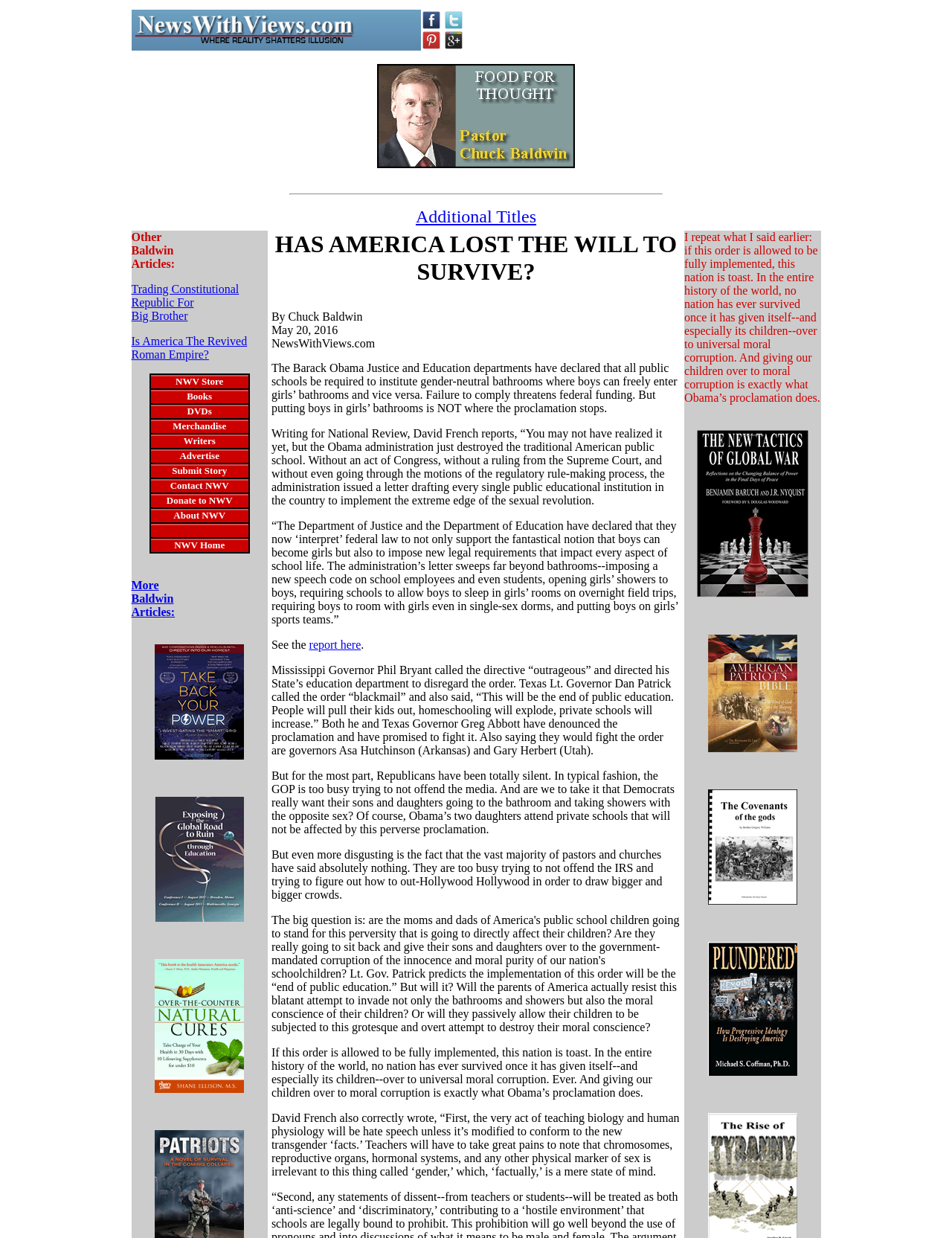Locate the bounding box coordinates of the area where you should click to accomplish the instruction: "Click on the DaDa Services logo".

None